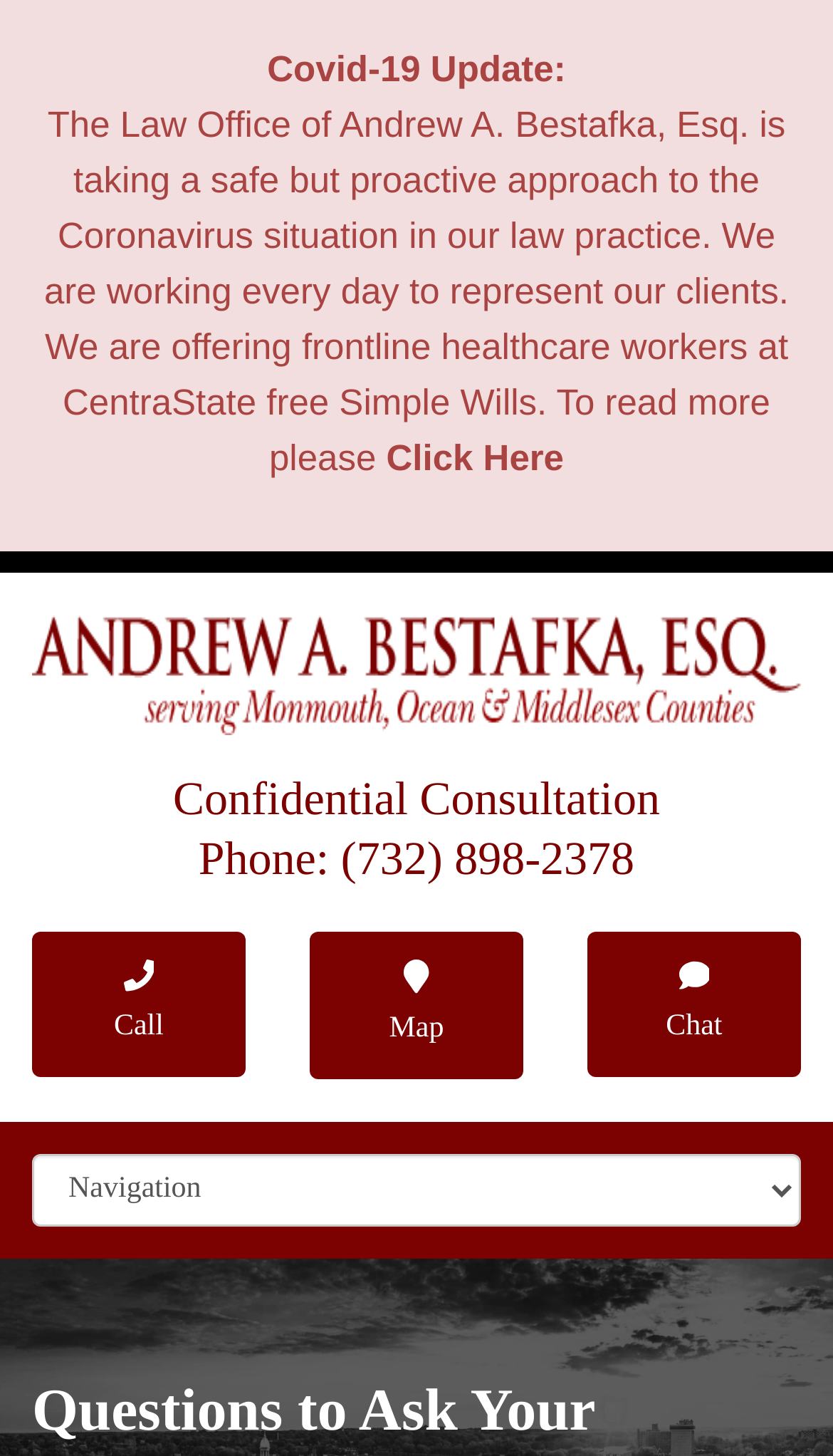What is the profession of Andrew Bestafka?
Look at the image and respond with a one-word or short phrase answer.

Monmouth County Divorce Lawyer